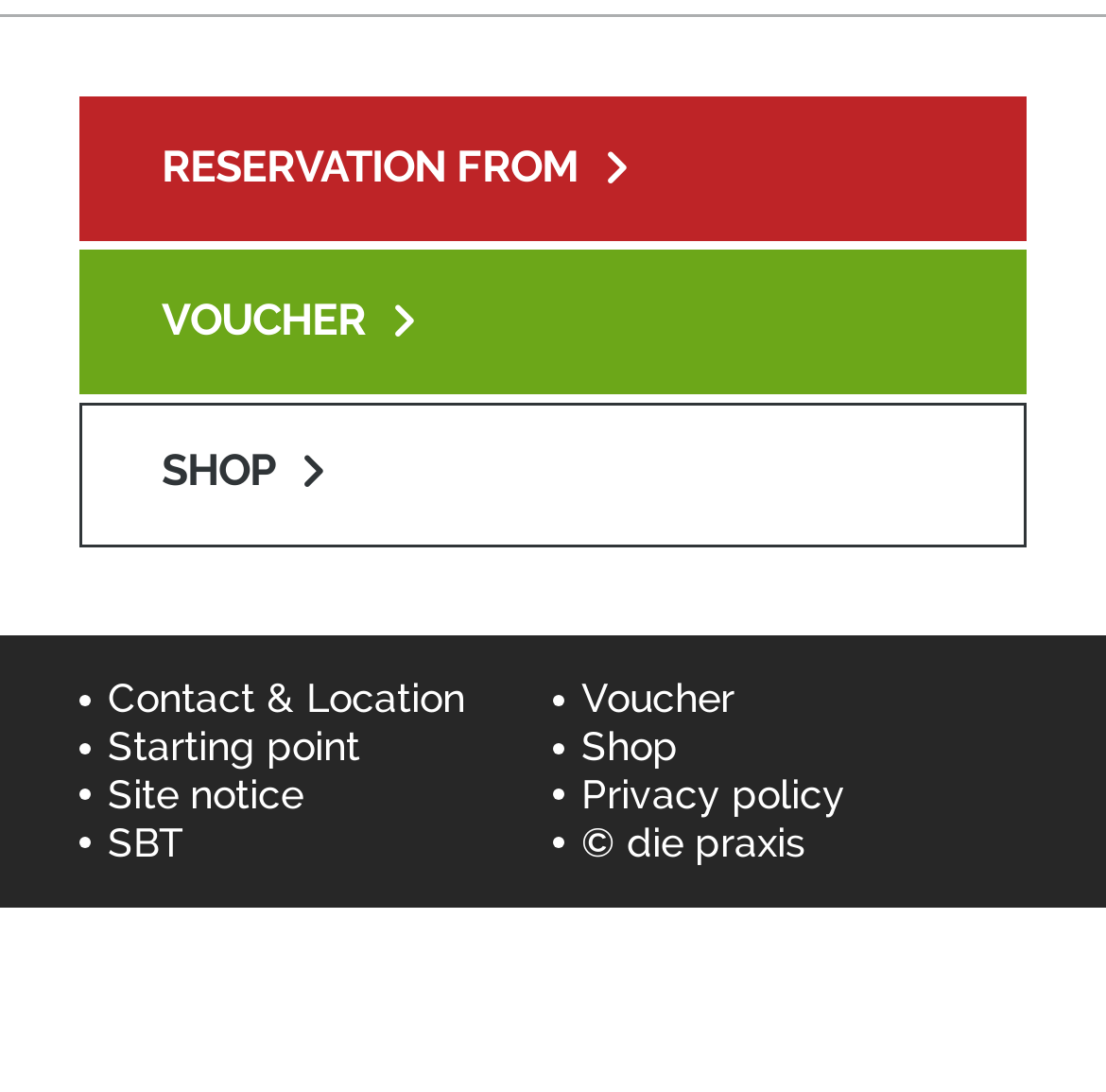How many links are in the middle section?
From the image, provide a succinct answer in one word or a short phrase.

4